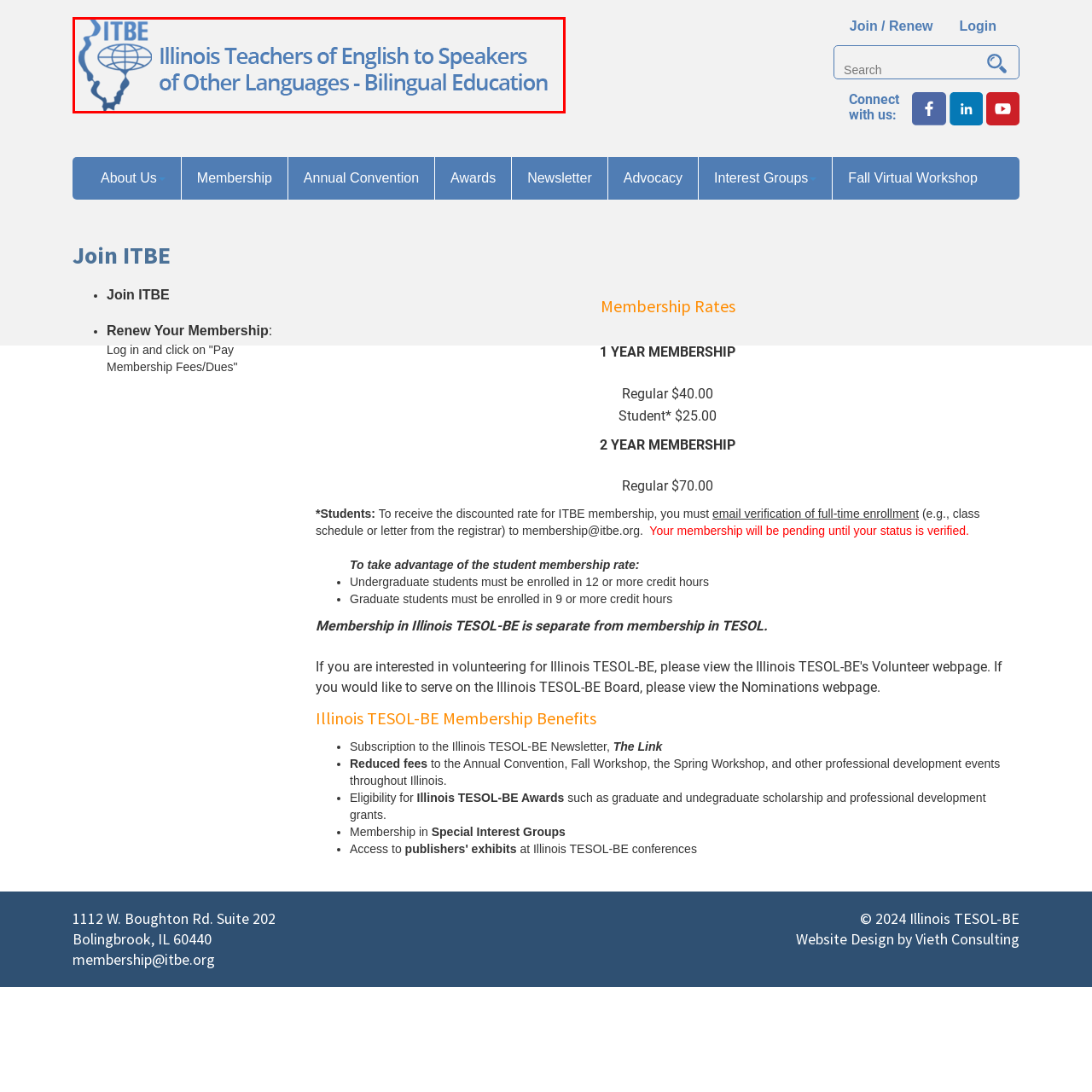Give an in-depth explanation of the image captured within the red boundary.

The image features the logo and name of the Illinois Teachers of English to Speakers of Other Languages (ITBE) alongside their emphasis on bilingual education. The design incorporates a stylized depiction of the state of Illinois outlined in blue, coupled with a globe icon, symbolizing the organization’s commitment to internationalization and linguistic diversity. Below the logo, the full name of the organization is presented in an elegant, easy-to-read font, reinforcing its mission to support educators involved in teaching English to speakers of other languages. This branding encapsulates ITBE's role in promoting effective language education and advocacy within Illinois.